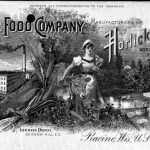Use a single word or phrase to answer the question: What type of products did Horlick's manufacture?

malted milk products